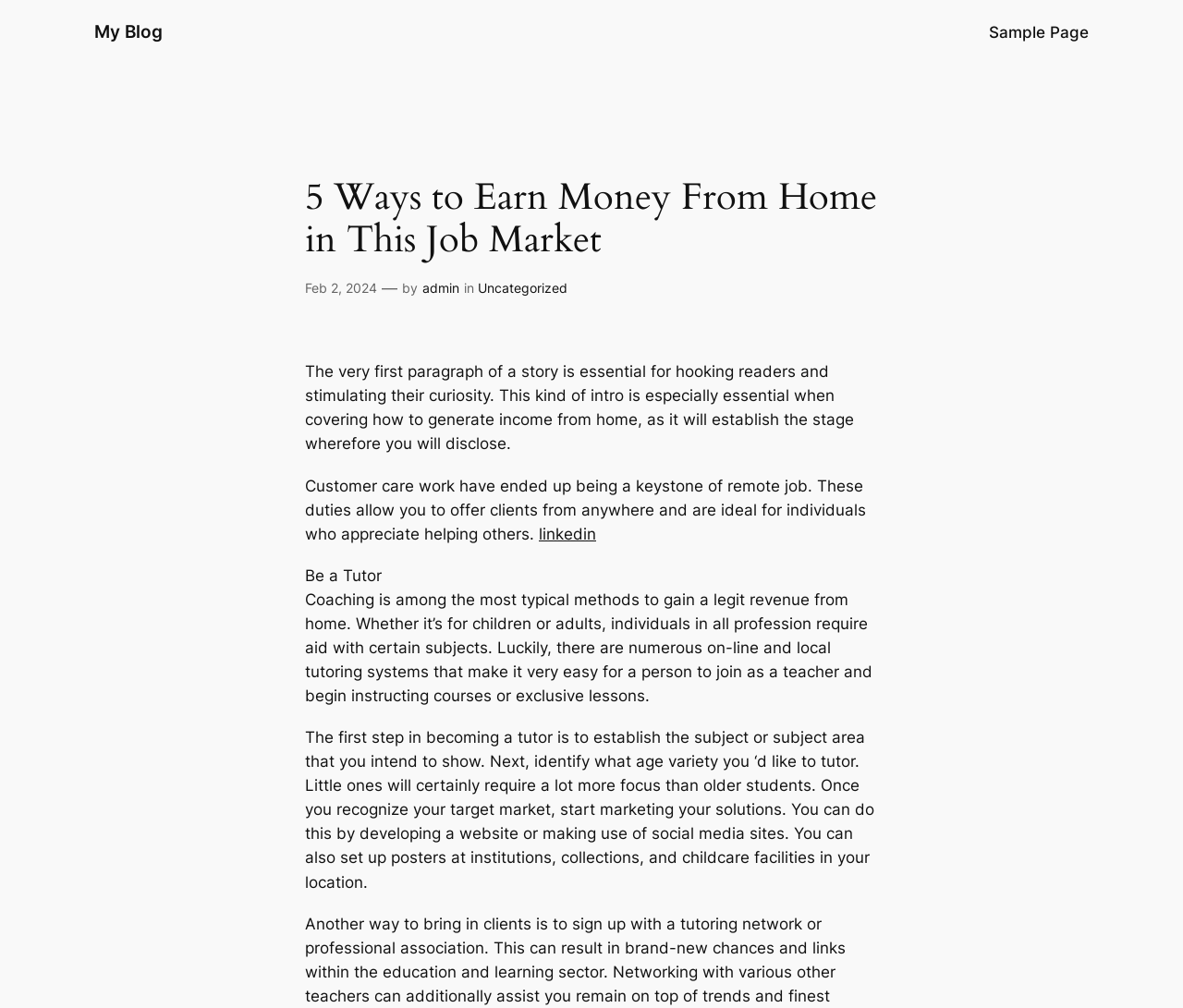What is the second way to earn money from home mentioned in the article?
Answer the question with detailed information derived from the image.

I found the second way to earn money from home mentioned in the article by reading the static text elements. The second static text element mentions 'Be a Tutor' as a way to earn money from home.